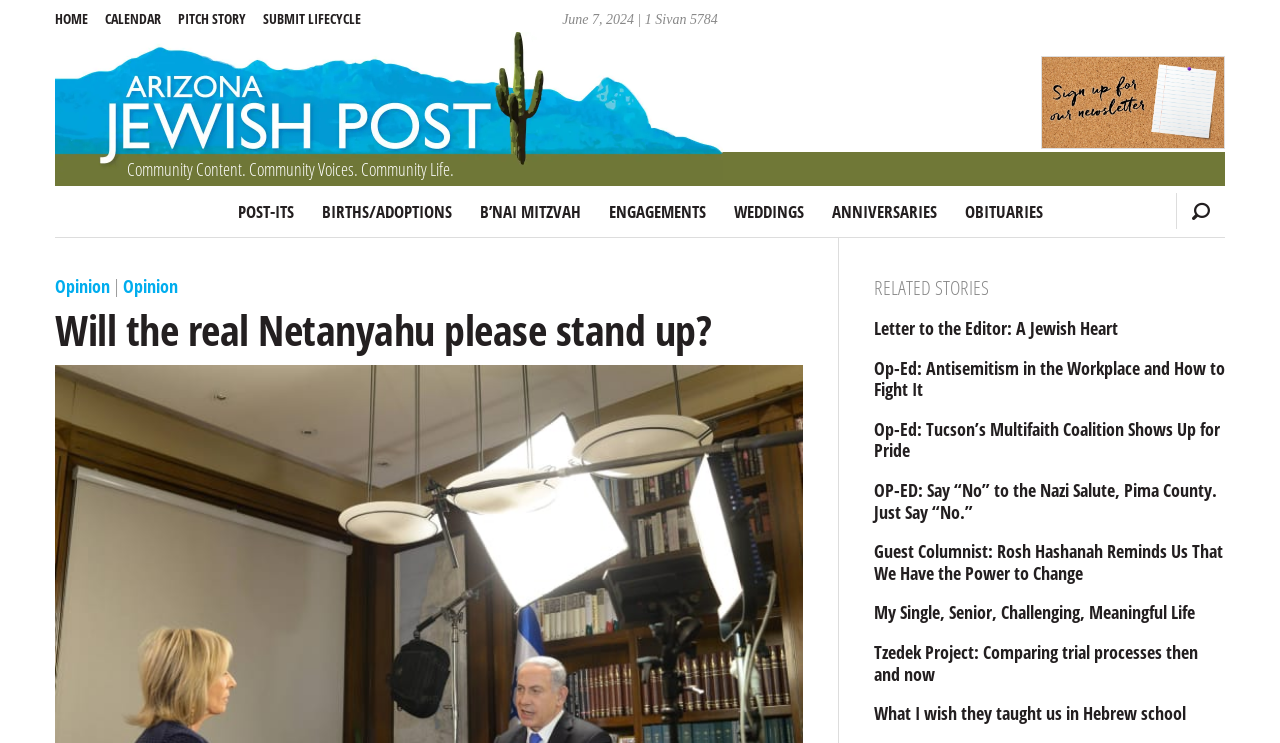What is the title of the section below the article?
Could you please answer the question thoroughly and with as much detail as possible?

The title is obtained from the heading element with bounding box coordinates [0.683, 0.369, 0.957, 0.404], which indicates that it is a section title.